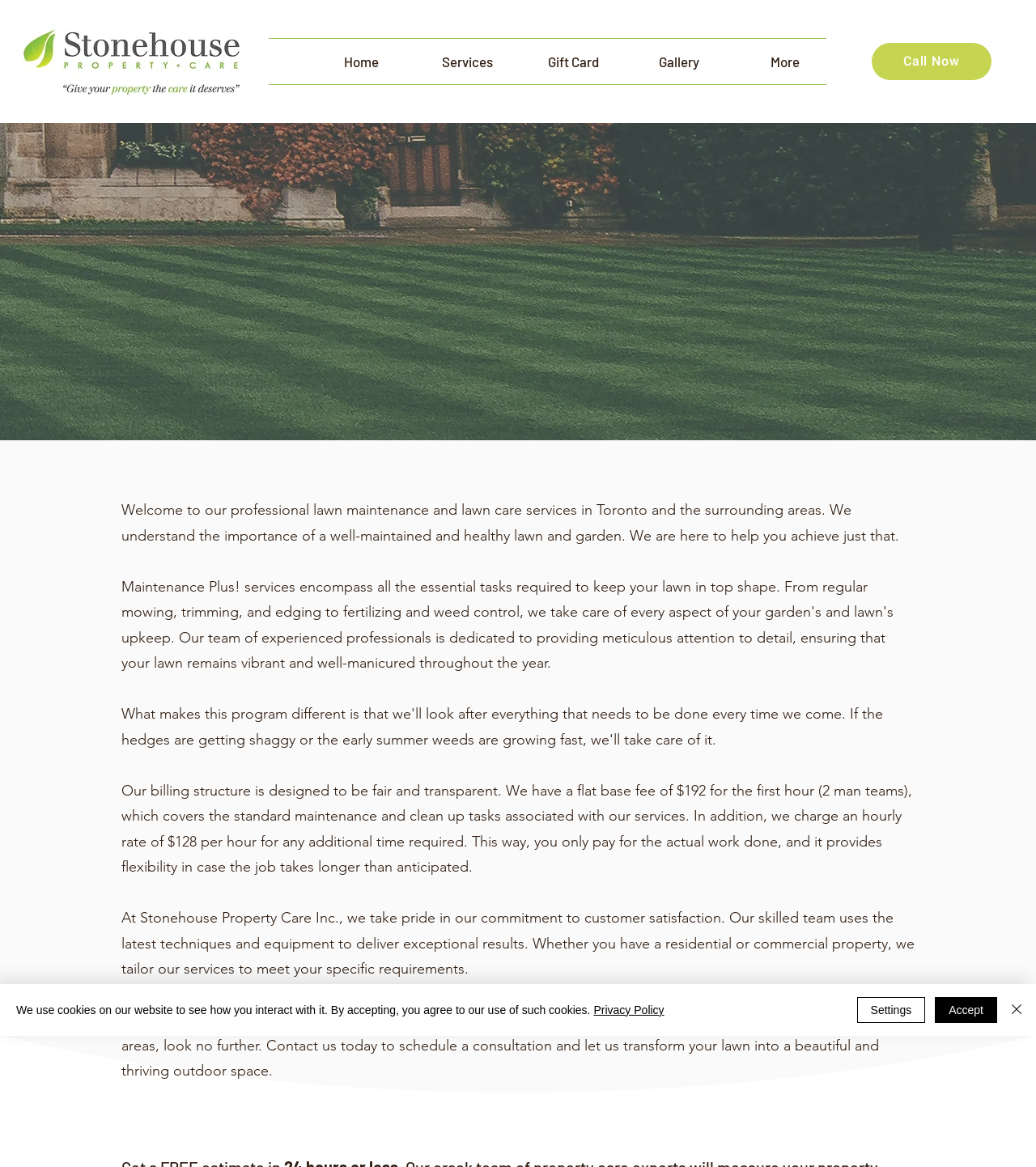Please identify the bounding box coordinates of the clickable region that I should interact with to perform the following instruction: "View Gallery". The coordinates should be expressed as four float numbers between 0 and 1, i.e., [left, top, right, bottom].

[0.604, 0.033, 0.707, 0.072]